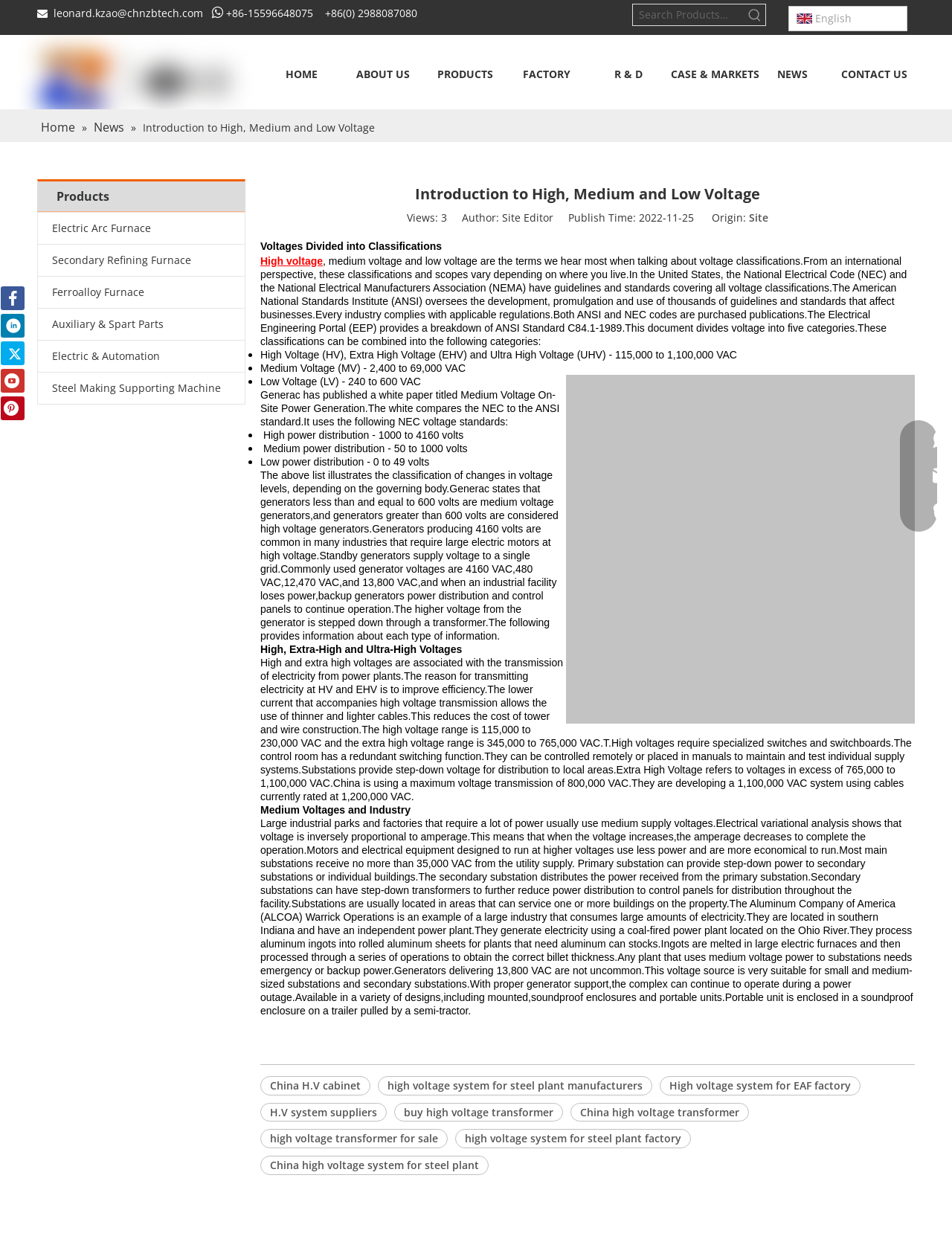What is the purpose of using high voltage transmission? Based on the image, give a response in one word or a short phrase.

Improve efficiency